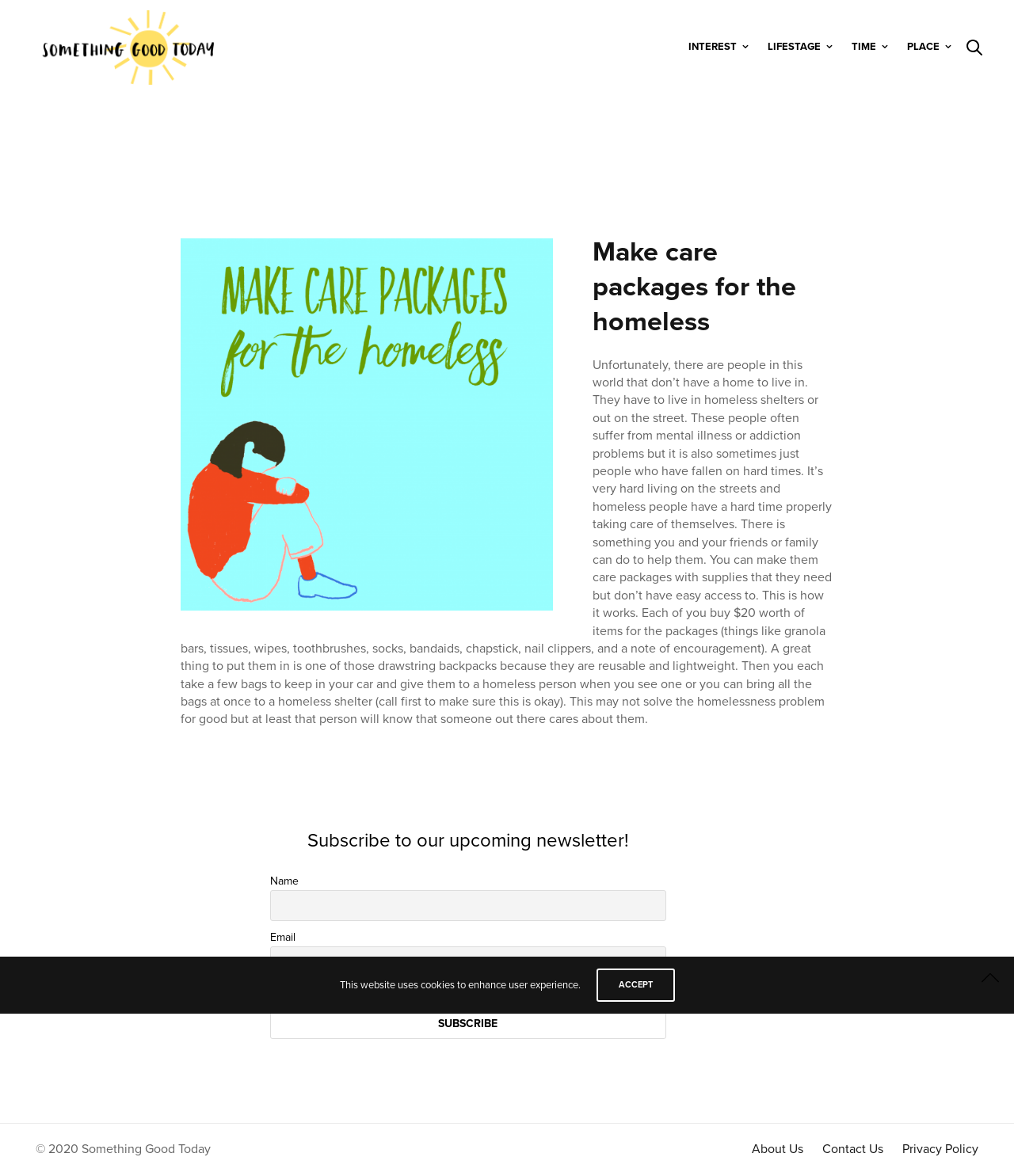Please determine the bounding box coordinates for the element that should be clicked to follow these instructions: "Click the 'Subscribe' button".

[0.266, 0.858, 0.657, 0.884]